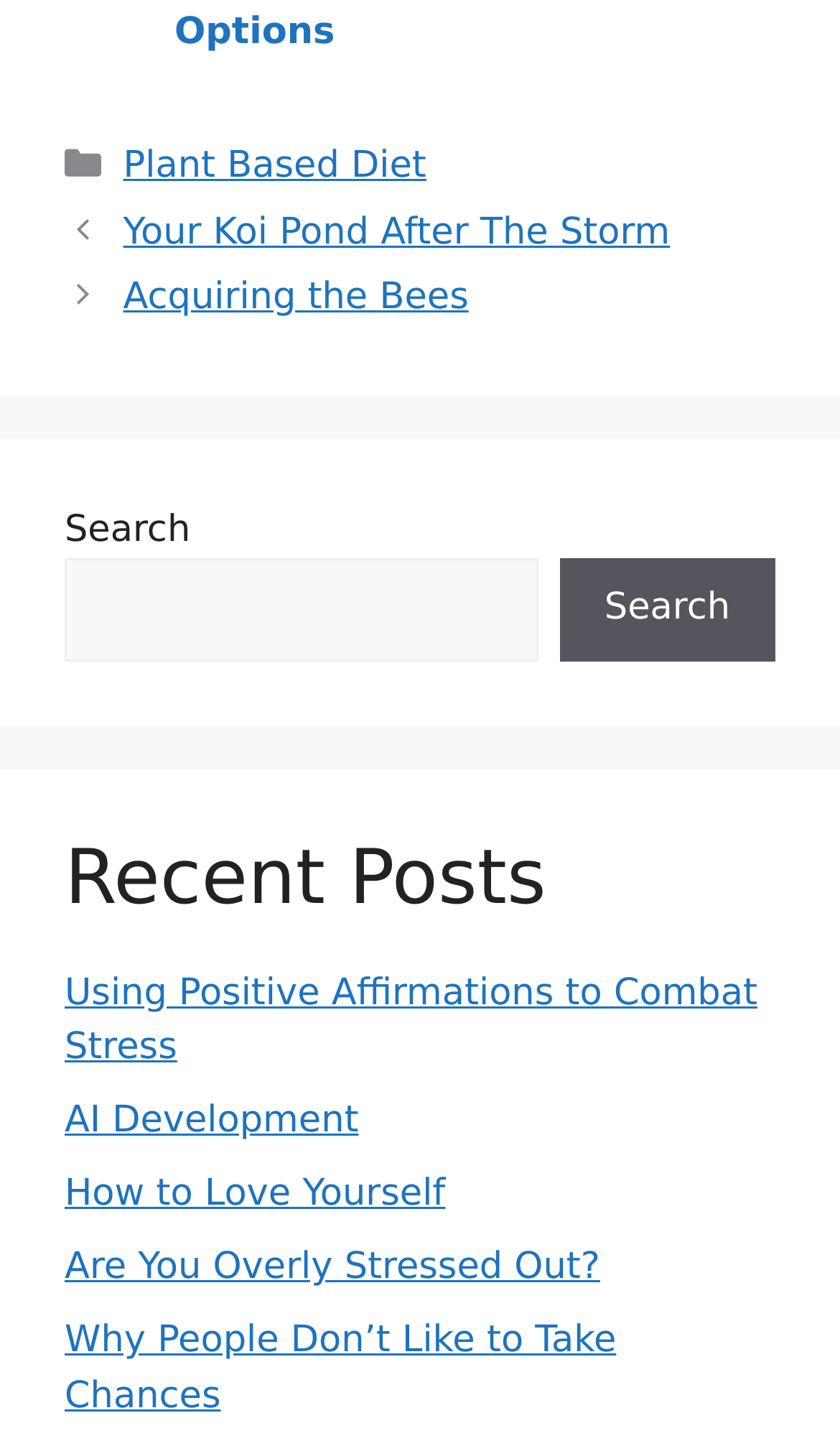Please determine the bounding box coordinates of the element to click in order to execute the following instruction: "click on the 'Plant Based Diet' category". The coordinates should be four float numbers between 0 and 1, specified as [left, top, right, bottom].

[0.147, 0.1, 0.508, 0.13]